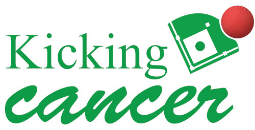Analyze the image and describe all key details you can observe.

The image features the logo of the Kicking Cancer Foundation, reflecting the organization's mission to raise funds for cancer research through engaging community activities. The logo showcases the words "Kicking" and "cancer," where "Kicking" is stylized in a bold, green font, emphasizing action and purpose. Accompanying this text is a vibrant red kickball and a graphical depiction of a kickball diamond, symbolizing the foundation's origins in sports and community engagement. This visual representation aims to inspire hope and participation in the fight against cancer, embodying the spirit of teamwork and commitment to supporting individuals affected by this disease.